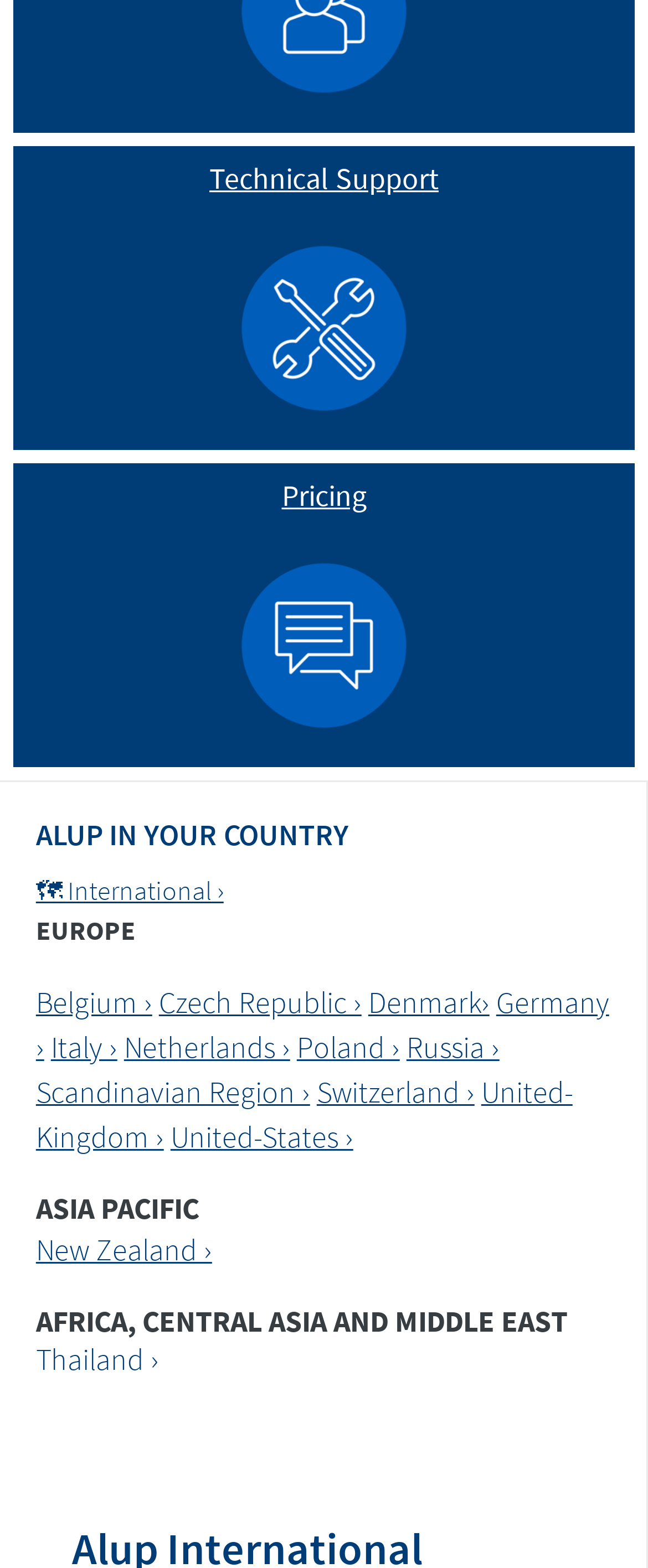Identify the bounding box coordinates of the clickable region required to complete the instruction: "Select international region". The coordinates should be given as four float numbers within the range of 0 and 1, i.e., [left, top, right, bottom].

[0.055, 0.557, 0.345, 0.578]